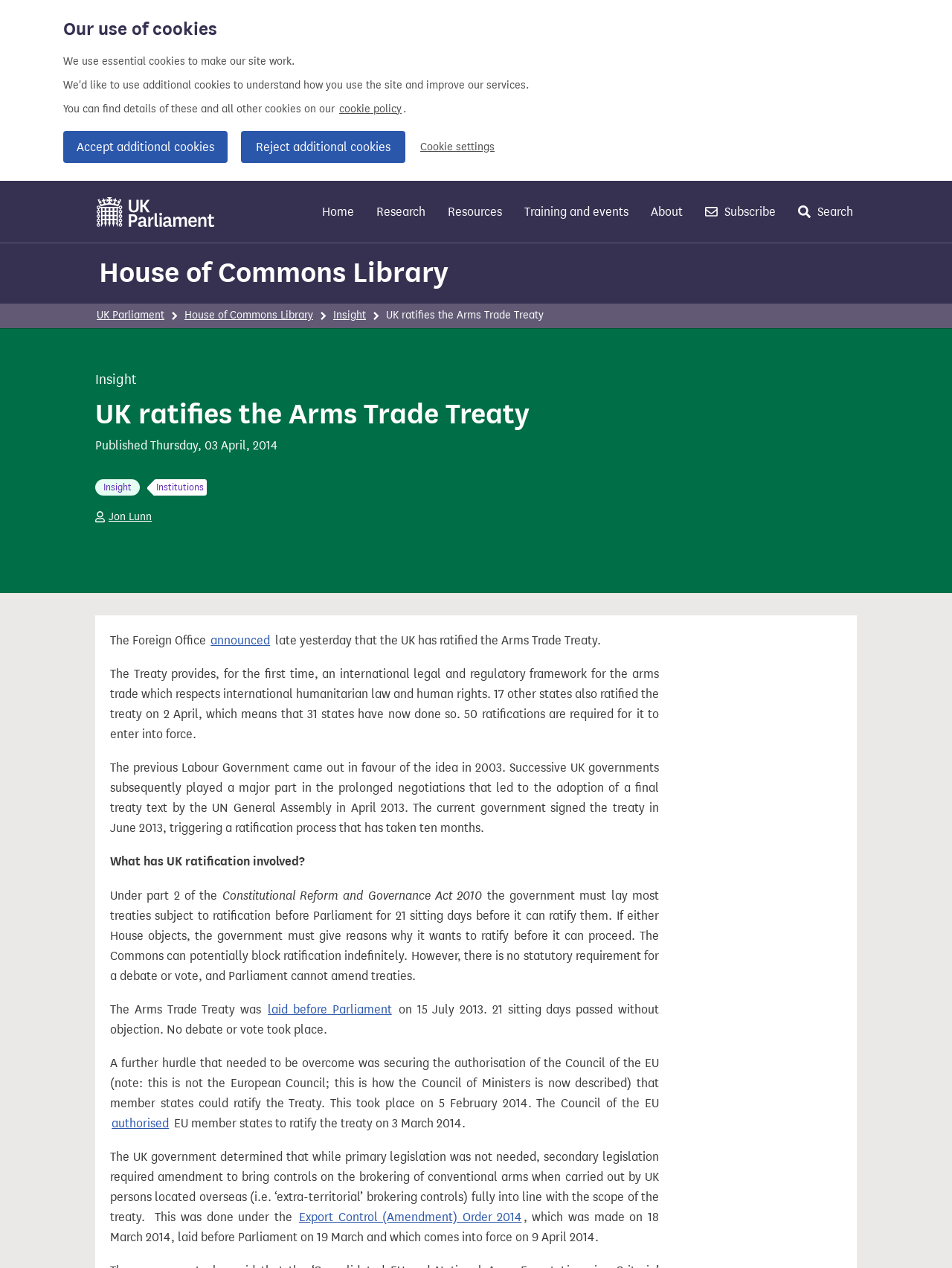Identify the bounding box coordinates of the element to click to follow this instruction: 'Search'. Ensure the coordinates are four float values between 0 and 1, provided as [left, top, right, bottom].

[0.834, 0.154, 0.9, 0.18]